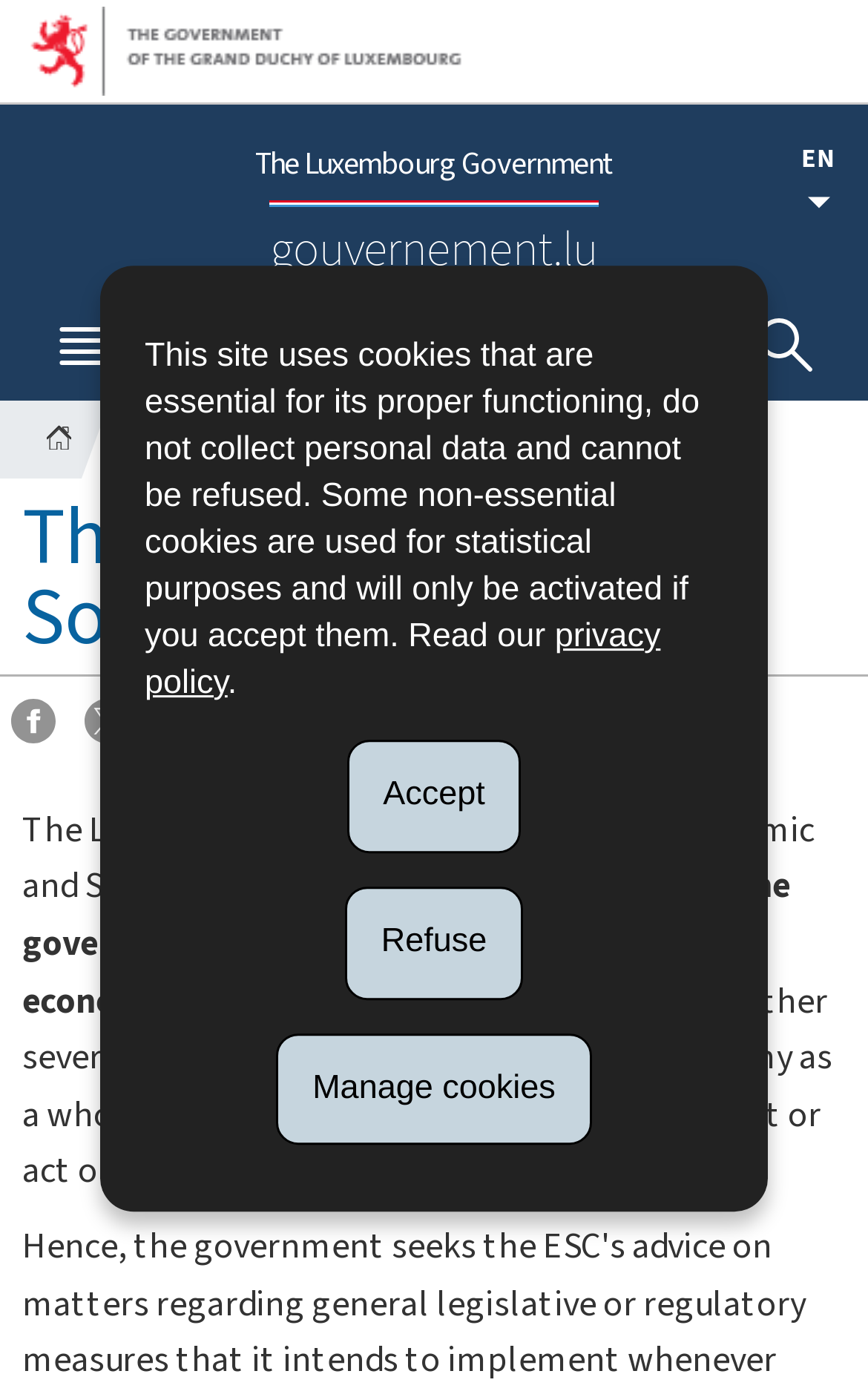Carefully examine the image and provide an in-depth answer to the question: What issues does the Economic and Social Council investigate?

According to the webpage, 'Its responsibility is to investigate economic, financial and social issues affecting either several economic sectors or the national economy as a whole.' This suggests that the Economic and Social Council is responsible for investigating a range of issues related to the economy, finance, and society.